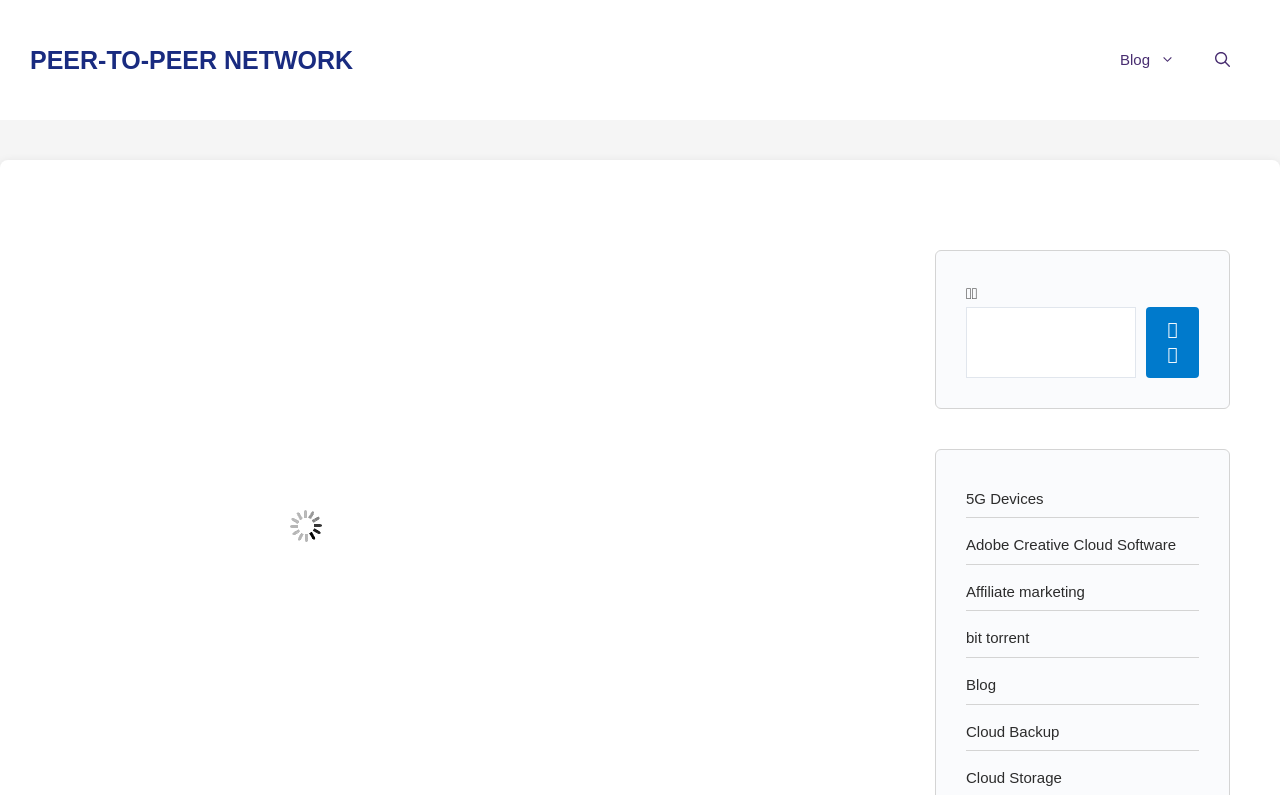What is the topic of the main image?
Could you answer the question with a detailed and thorough explanation?

The main image on the webpage has a caption 'Understanding the Cost: A Comprehensive Guide to OneDrive Pricing', which indicates that the topic of the image is related to OneDrive pricing.